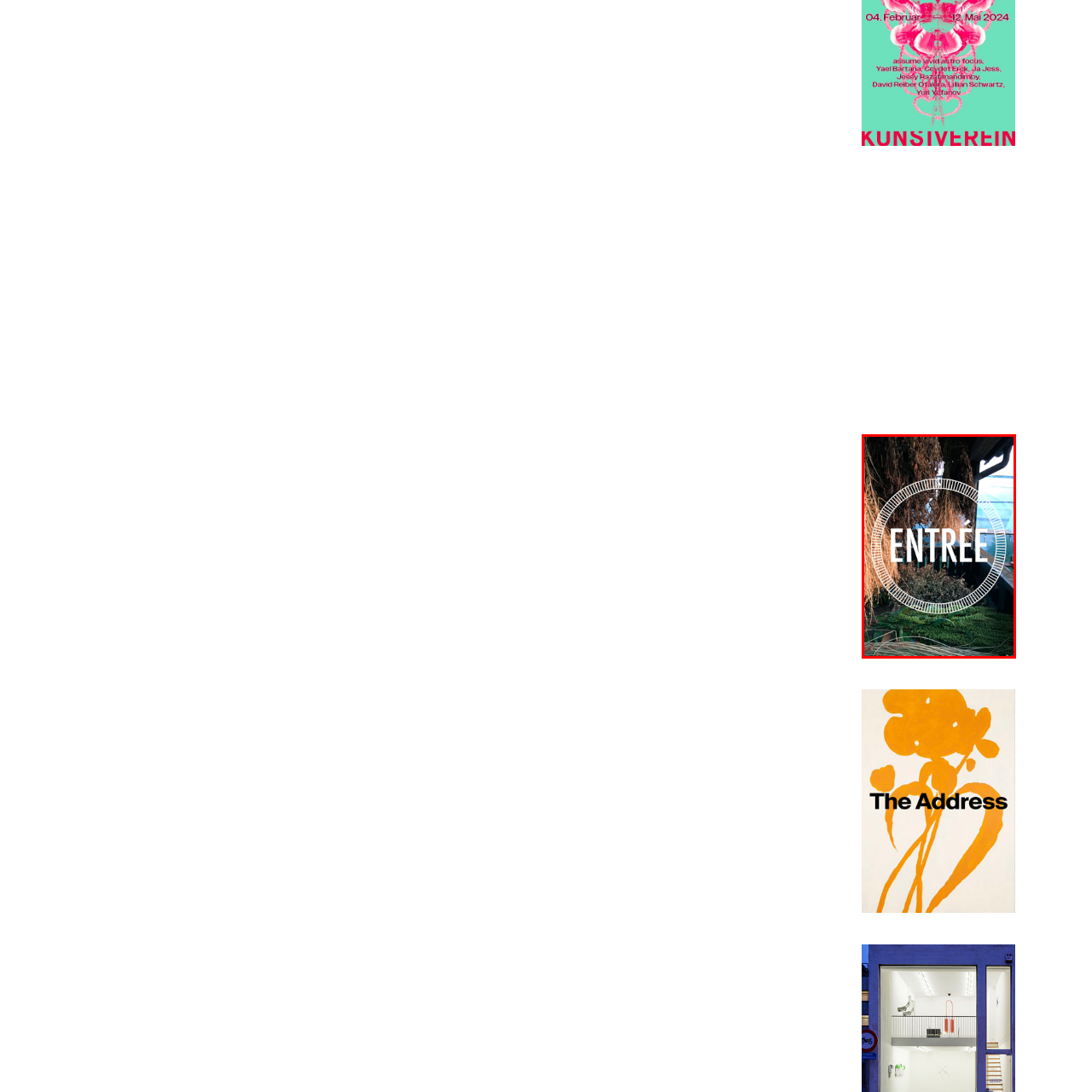Thoroughly describe the content of the image found within the red border.

The image features the word "ENTRÉE" prominently displayed in large, bold lettering, set against a backdrop of greenery and textured plant material. The text is contained within a circular border that adds a decorative touch to the overall composition. The environment appears to be indoors, potentially within a greenhouse or garden space, with hints of natural light filtering through, contributing to a vibrant and inviting scene. The juxtaposition of the bold, modern font with the organic elements in the background creates a captivating visual that suggests themes of nature, access, and exploration.